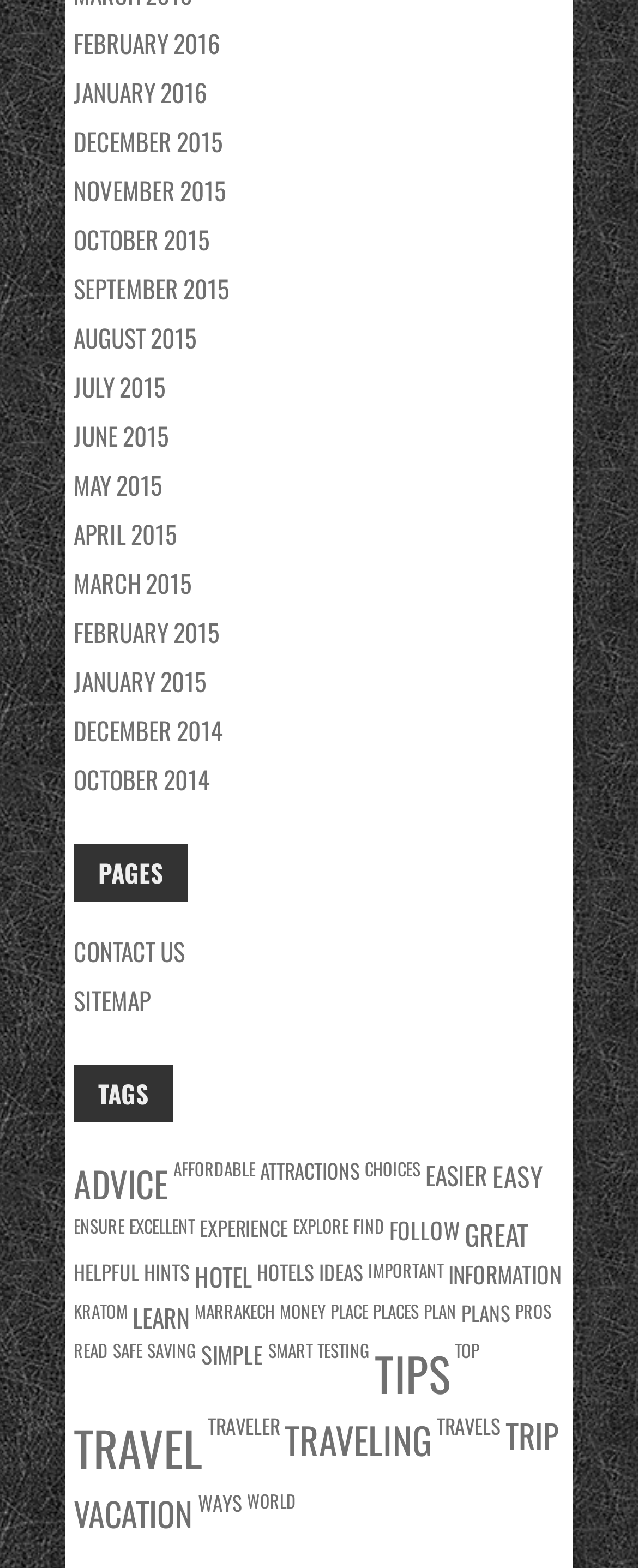Kindly respond to the following question with a single word or a brief phrase: 
What is the position of 'CONTACT US' on the page?

Below 'PAGES'